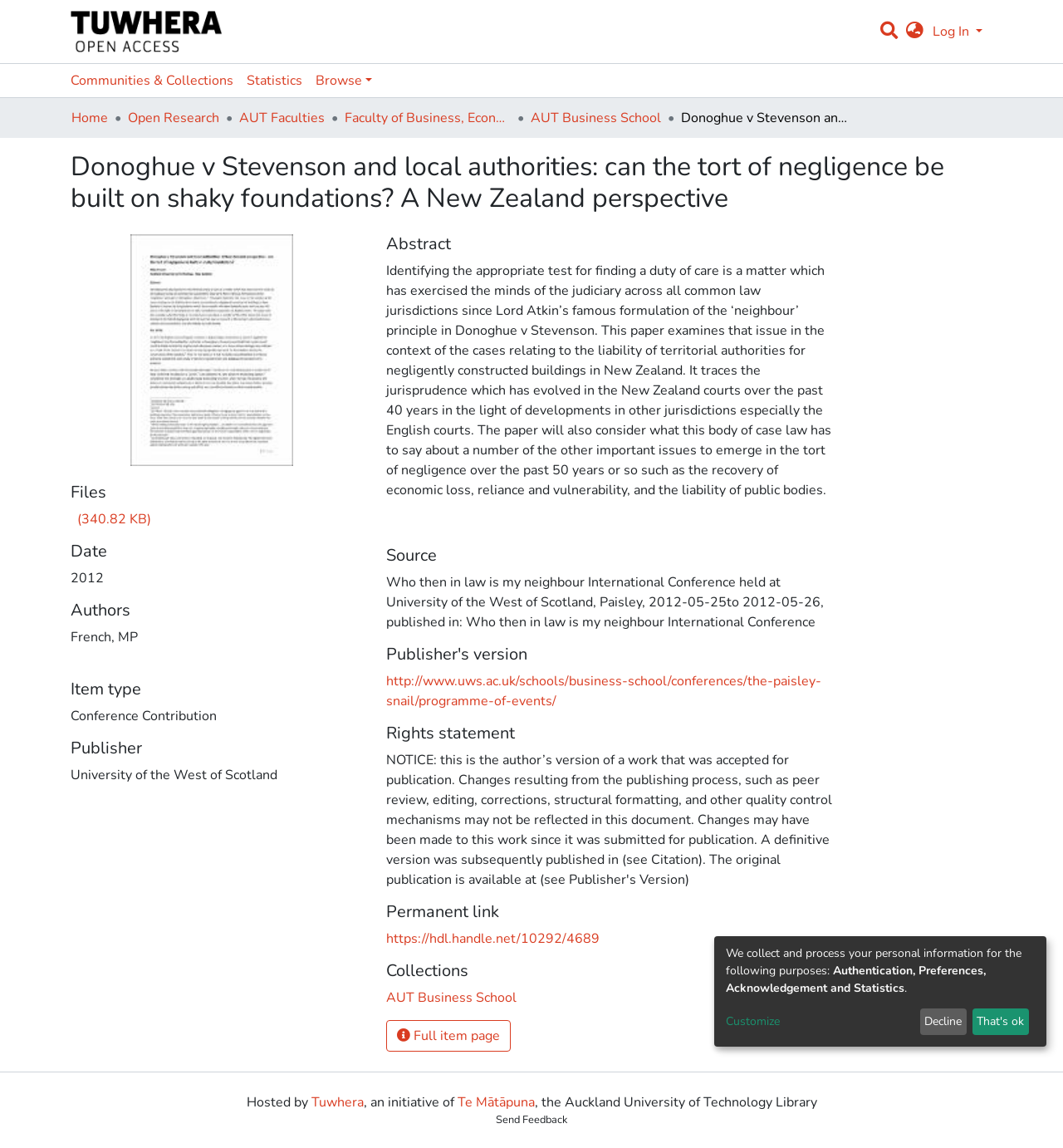What is the title of the paper?
Using the visual information, reply with a single word or short phrase.

Donoghue v Stevenson and local authorities